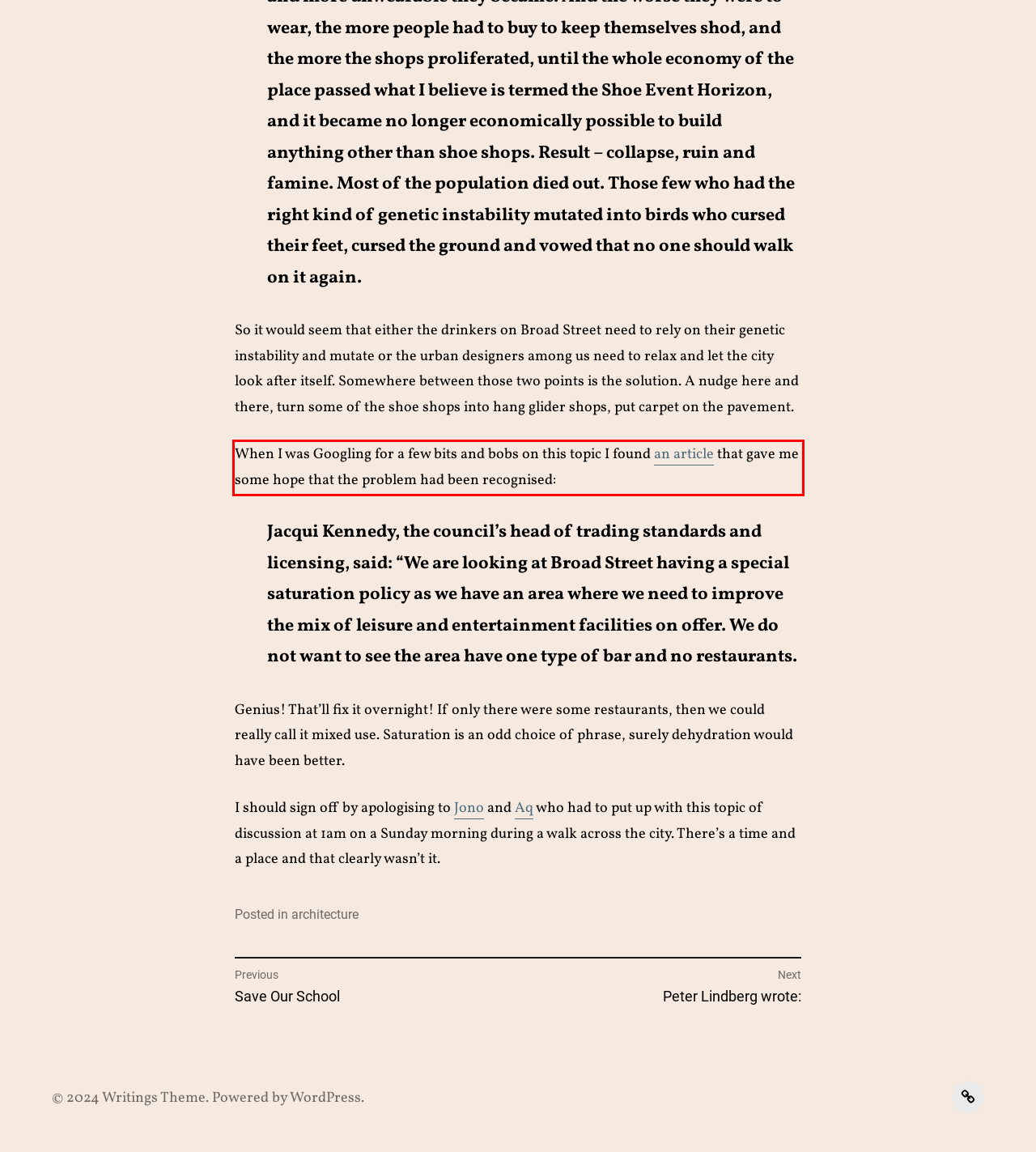The screenshot provided shows a webpage with a red bounding box. Apply OCR to the text within this red bounding box and provide the extracted content.

When I was Googling for a few bits and bobs on this topic I found an article that gave me some hope that the problem had been recognised: